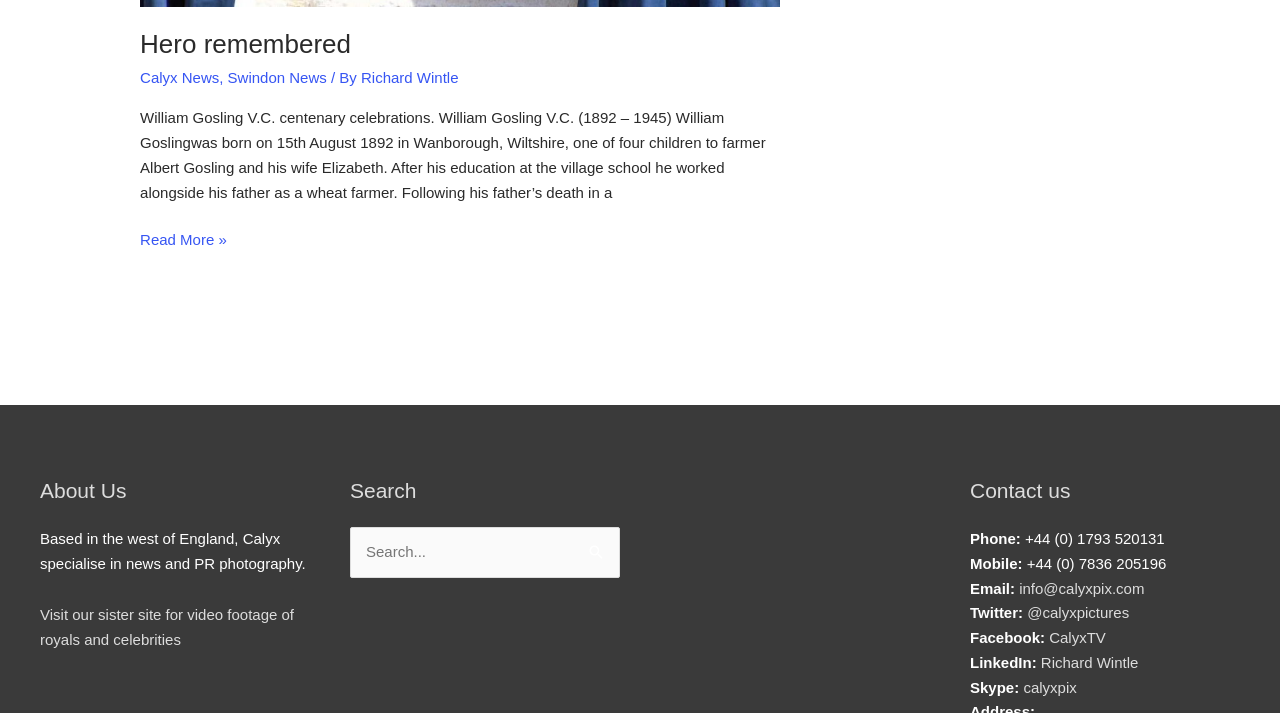Find the bounding box coordinates of the clickable element required to execute the following instruction: "Visit Calyx News". Provide the coordinates as four float numbers between 0 and 1, i.e., [left, top, right, bottom].

[0.109, 0.096, 0.171, 0.12]